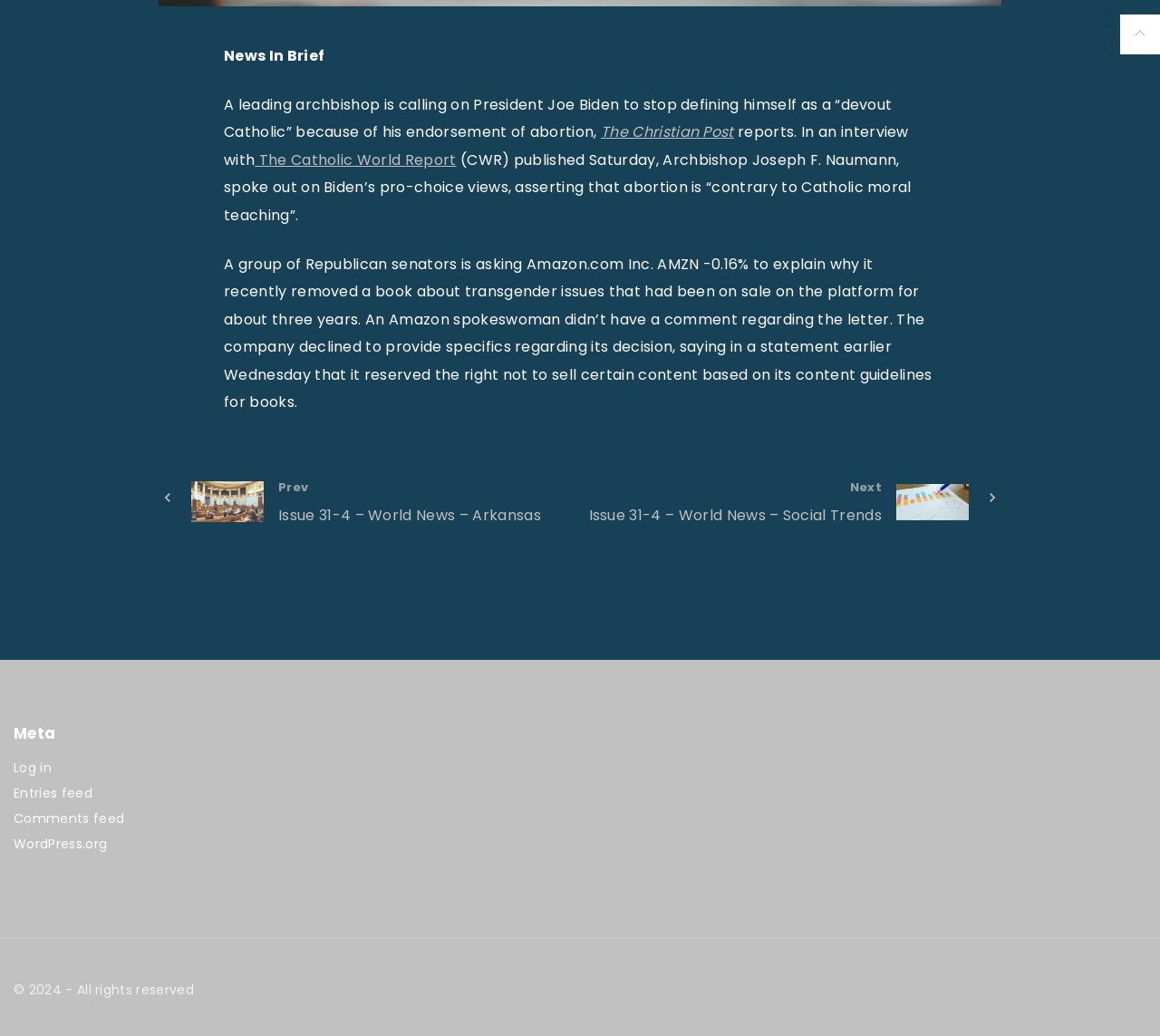Provide the bounding box coordinates of the HTML element this sentence describes: "Comments feed".

[0.012, 0.782, 0.107, 0.799]